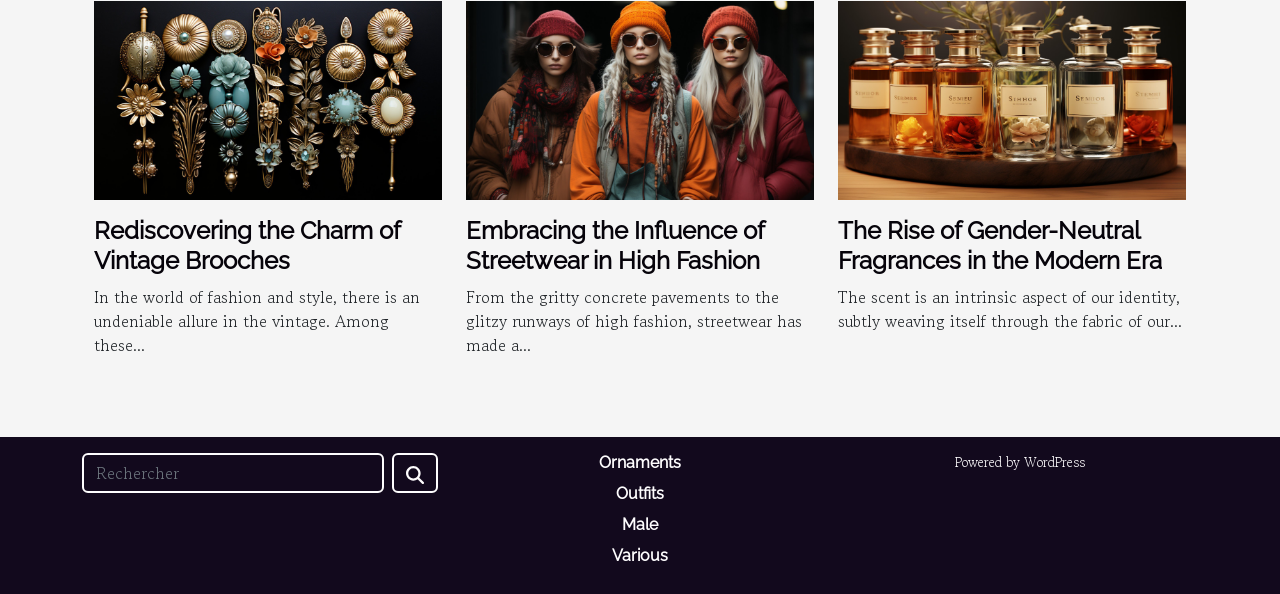Find the bounding box coordinates of the element to click in order to complete the given instruction: "Explore Embracing the Influence of Streetwear in High Fashion."

[0.364, 0.145, 0.636, 0.185]